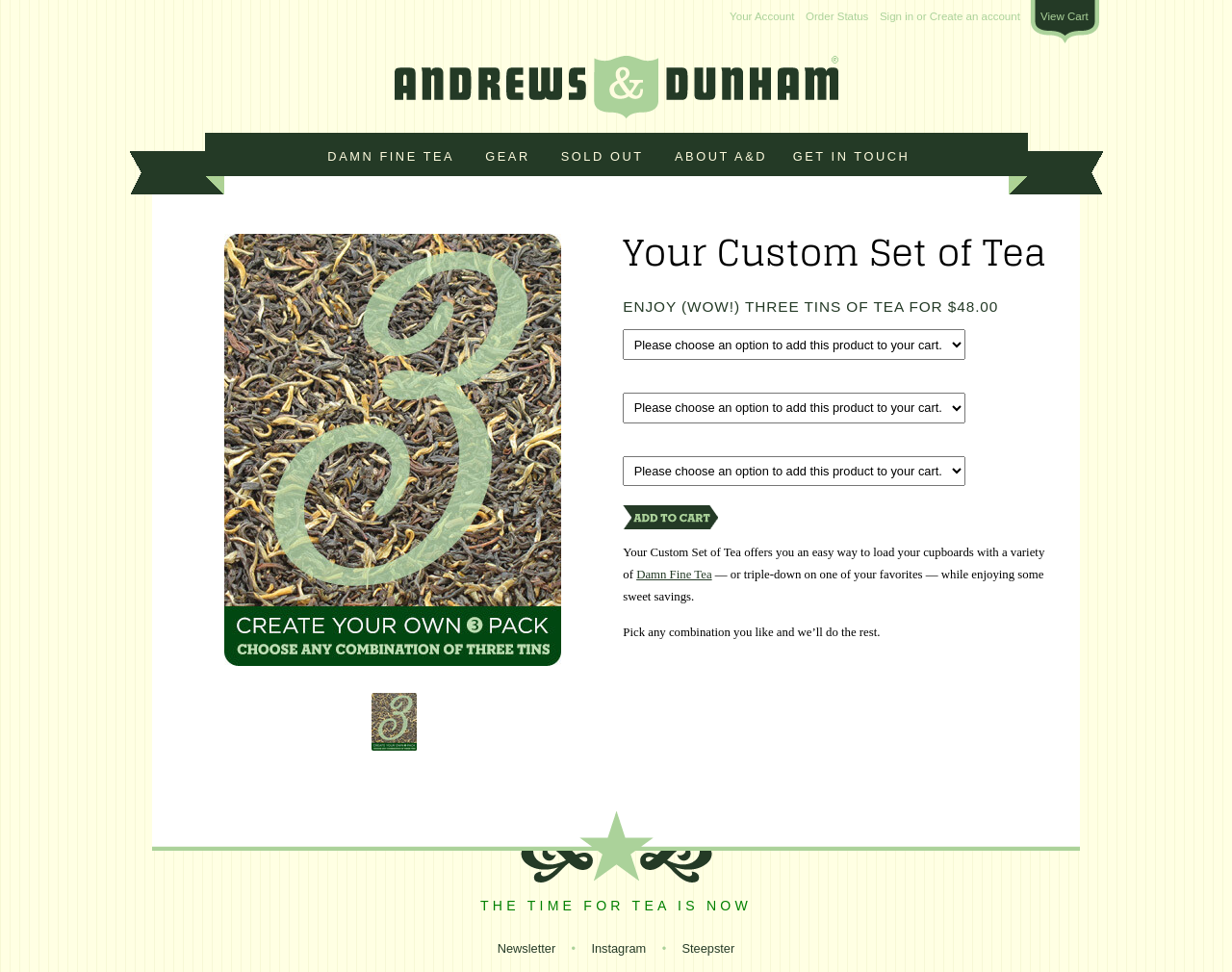What is the main theme of this website?
Based on the image, provide your answer in one word or phrase.

Tea